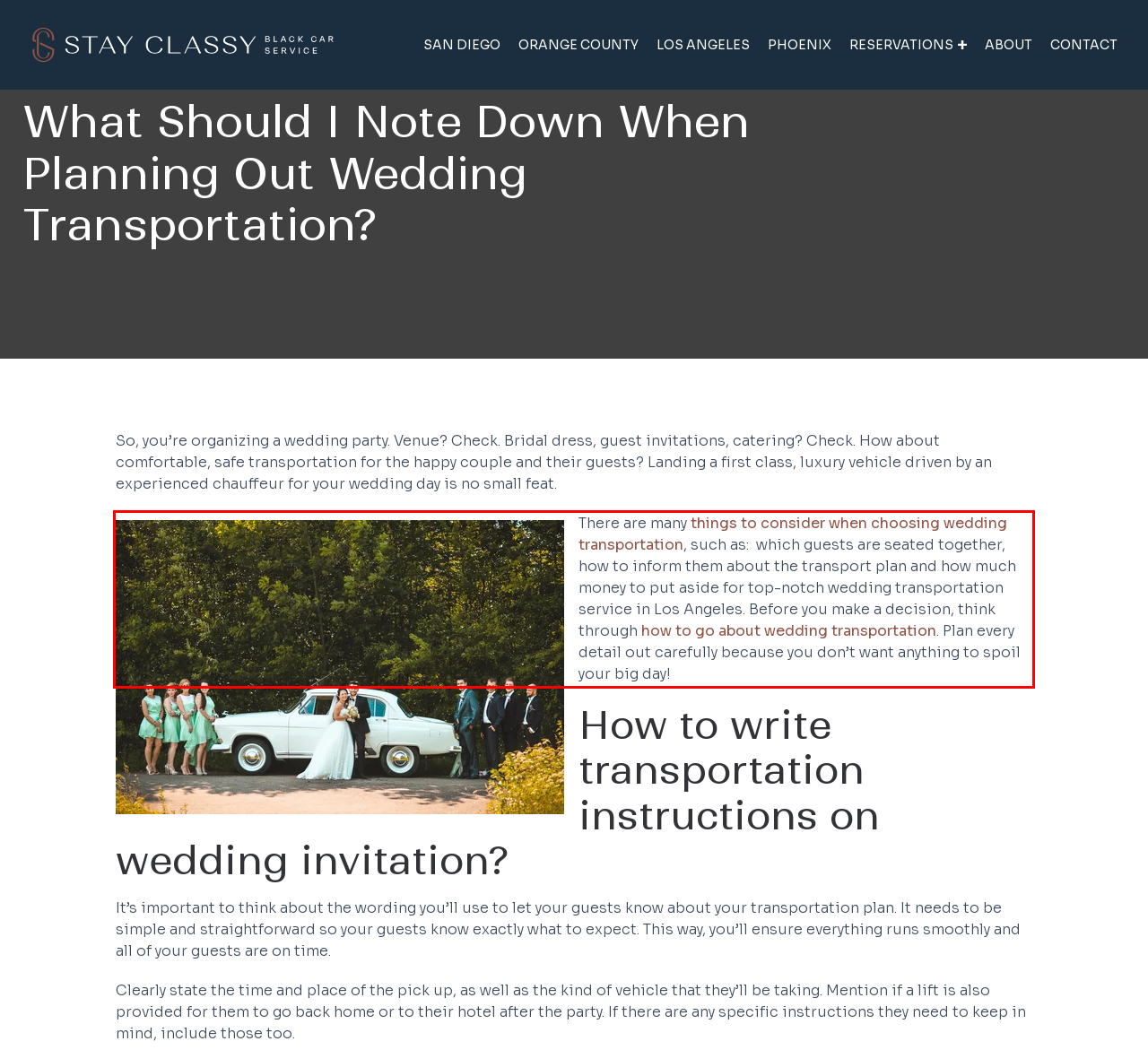Observe the screenshot of the webpage that includes a red rectangle bounding box. Conduct OCR on the content inside this red bounding box and generate the text.

There are many things to consider when choosing wedding transportation, such as: which guests are seated together, how to inform them about the transport plan and how much money to put aside for top-notch wedding transportation service in Los Angeles. Before you make a decision, think through how to go about wedding transportation. Plan every detail out carefully because you don’t want anything to spoil your big day!